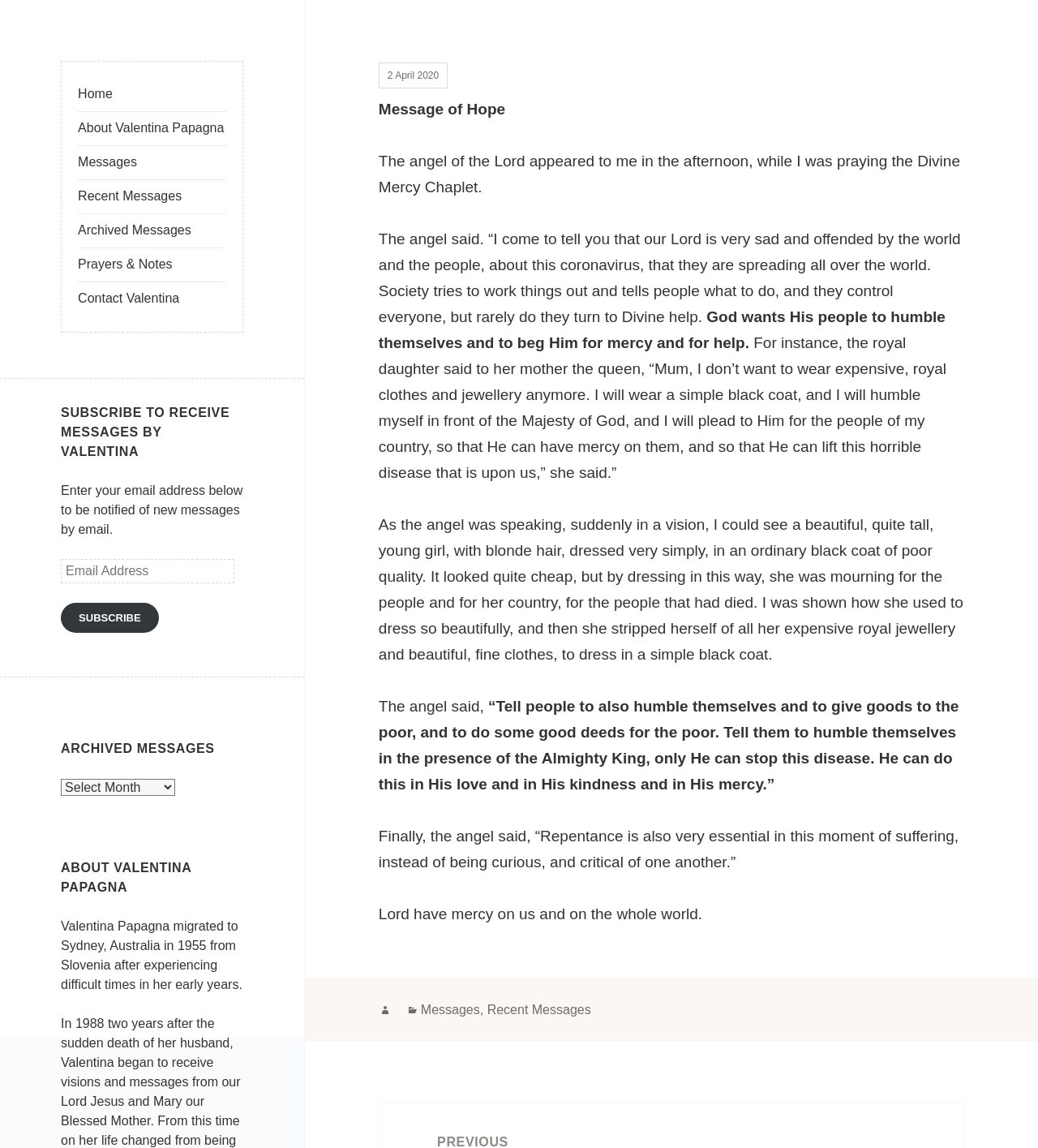Show me the bounding box coordinates of the clickable region to achieve the task as per the instruction: "Click the 'Home' link".

[0.075, 0.068, 0.218, 0.097]